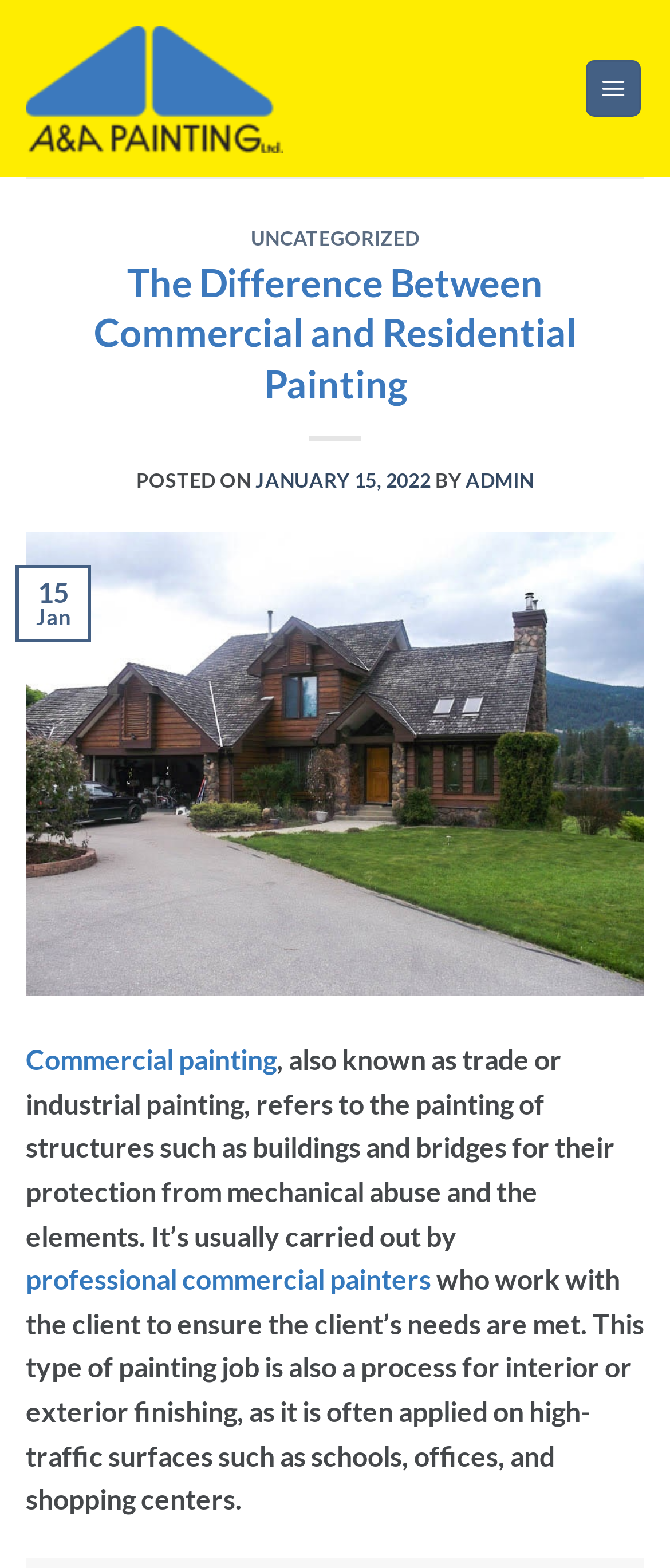What type of painting is referred to as trade or industrial painting?
Please provide a comprehensive answer based on the contents of the image.

I found the answer by reading the paragraph below the image, where it is stated that 'Commercial painting, also known as trade or industrial painting, refers to the painting of structures such as buildings and bridges...'.